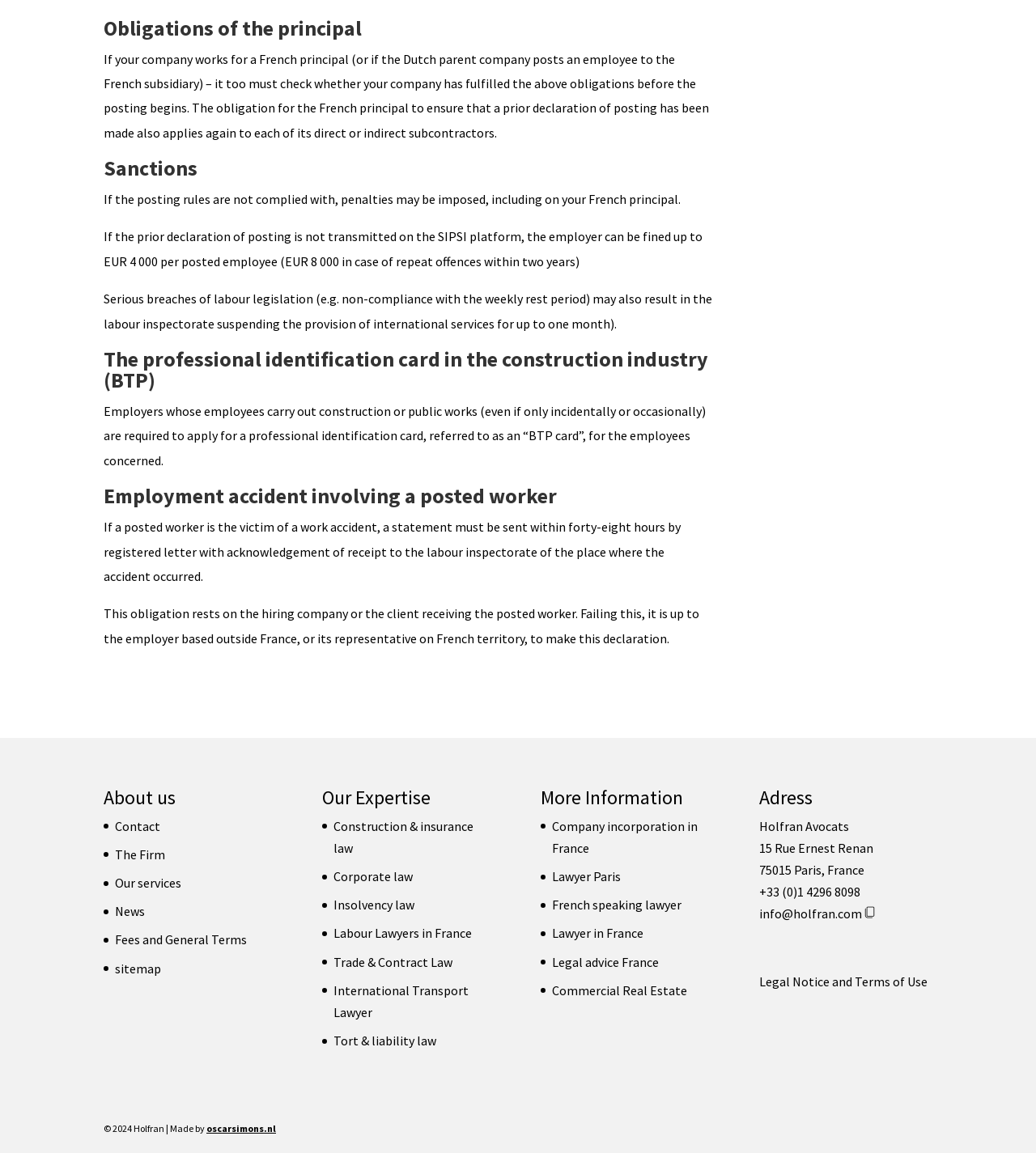Calculate the bounding box coordinates of the UI element given the description: "Company incorporation in France".

[0.533, 0.709, 0.674, 0.742]